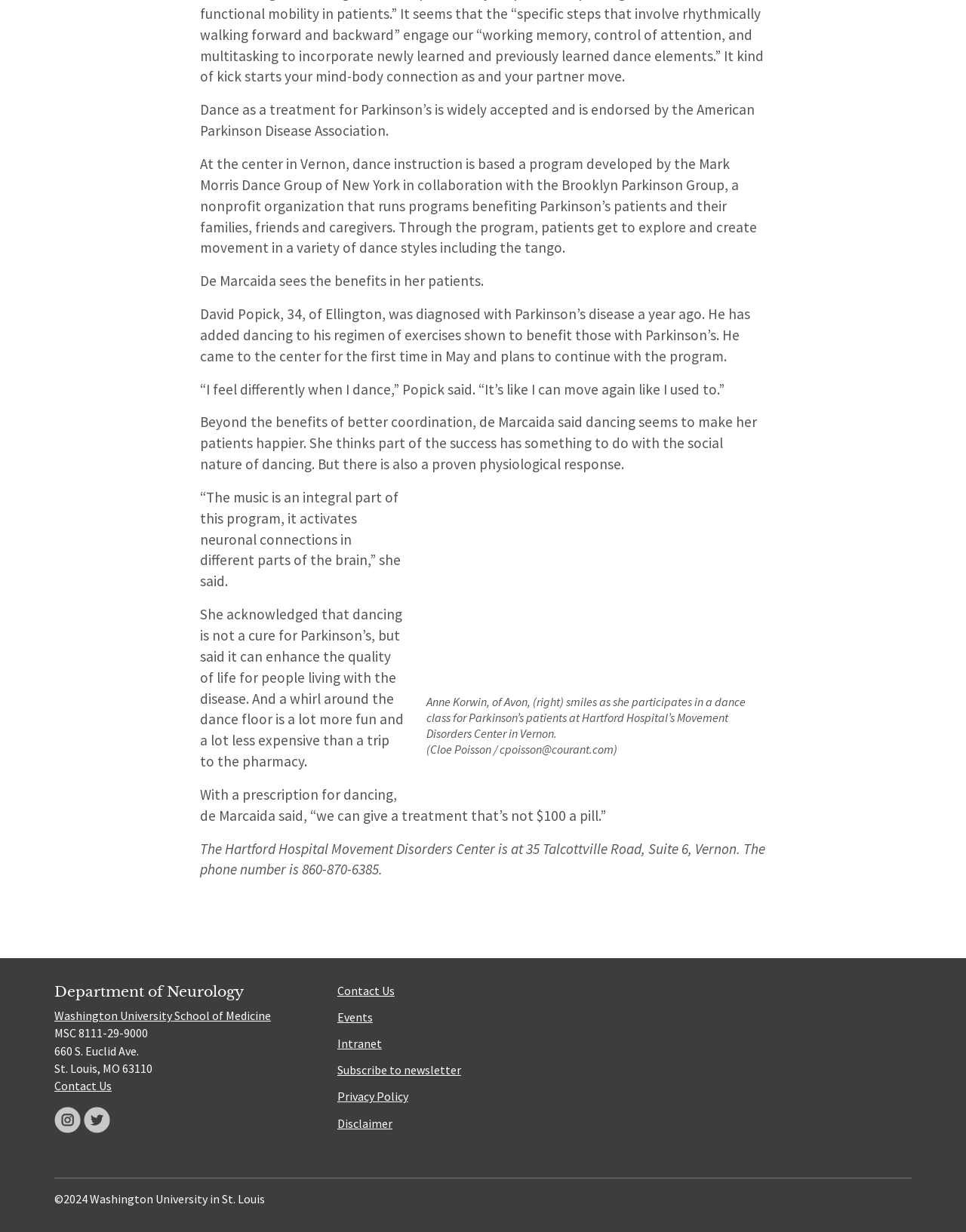Predict the bounding box of the UI element that fits this description: "Events".

[0.349, 0.819, 0.386, 0.832]